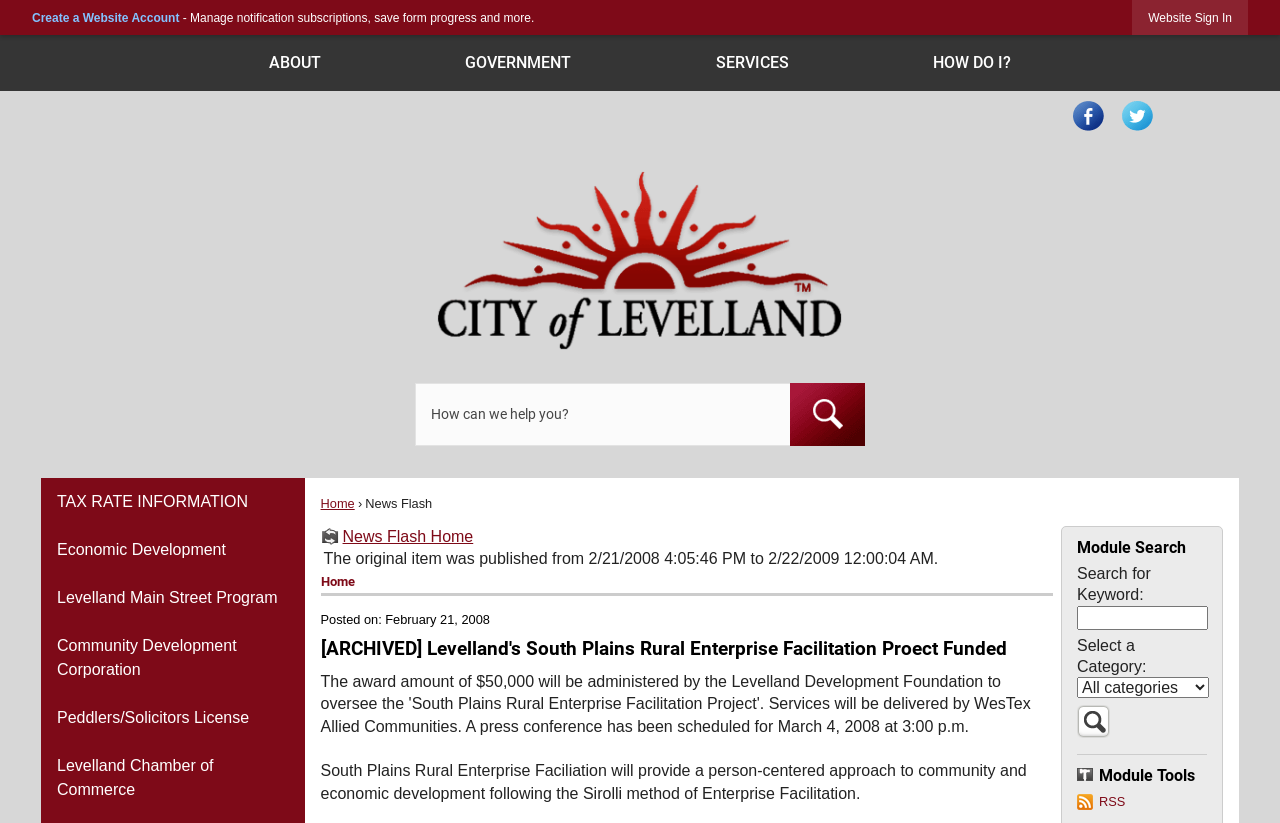What is the name of the city mentioned in the webpage?
Use the information from the screenshot to give a comprehensive response to the question.

The webpage has a heading '[ARCHIVED] Levelland's South Plains Rural Enterprise Facilitation Proect Funded' which clearly mentions the city of Levelland. Additionally, there are other mentions of 'Levelland Main Street Program' and 'Levelland Chamber of Commerce' that further support this answer.